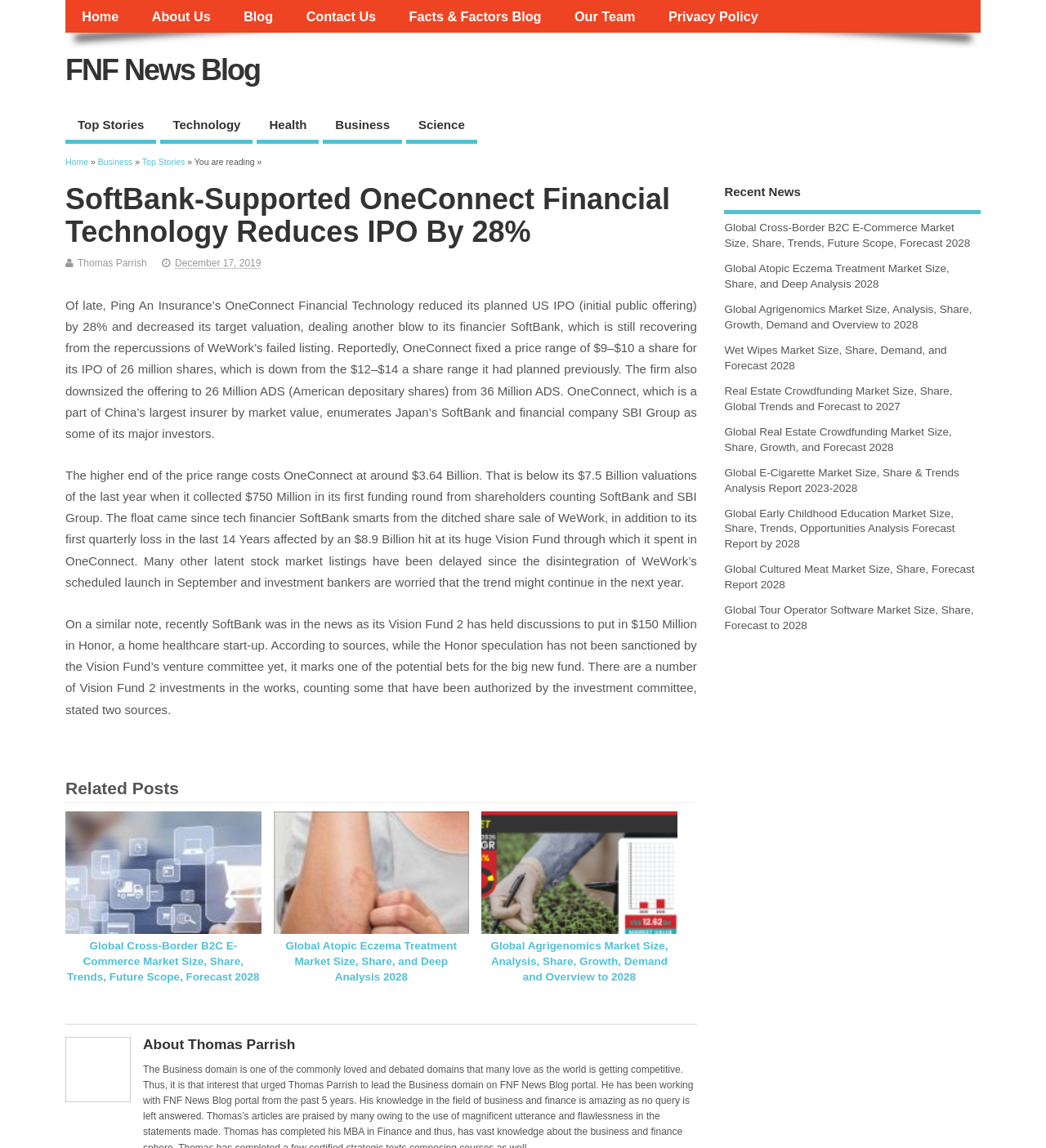Find the bounding box coordinates of the element you need to click on to perform this action: 'View the 'Related Posts''. The coordinates should be represented by four float values between 0 and 1, in the format [left, top, right, bottom].

[0.062, 0.679, 0.666, 0.699]